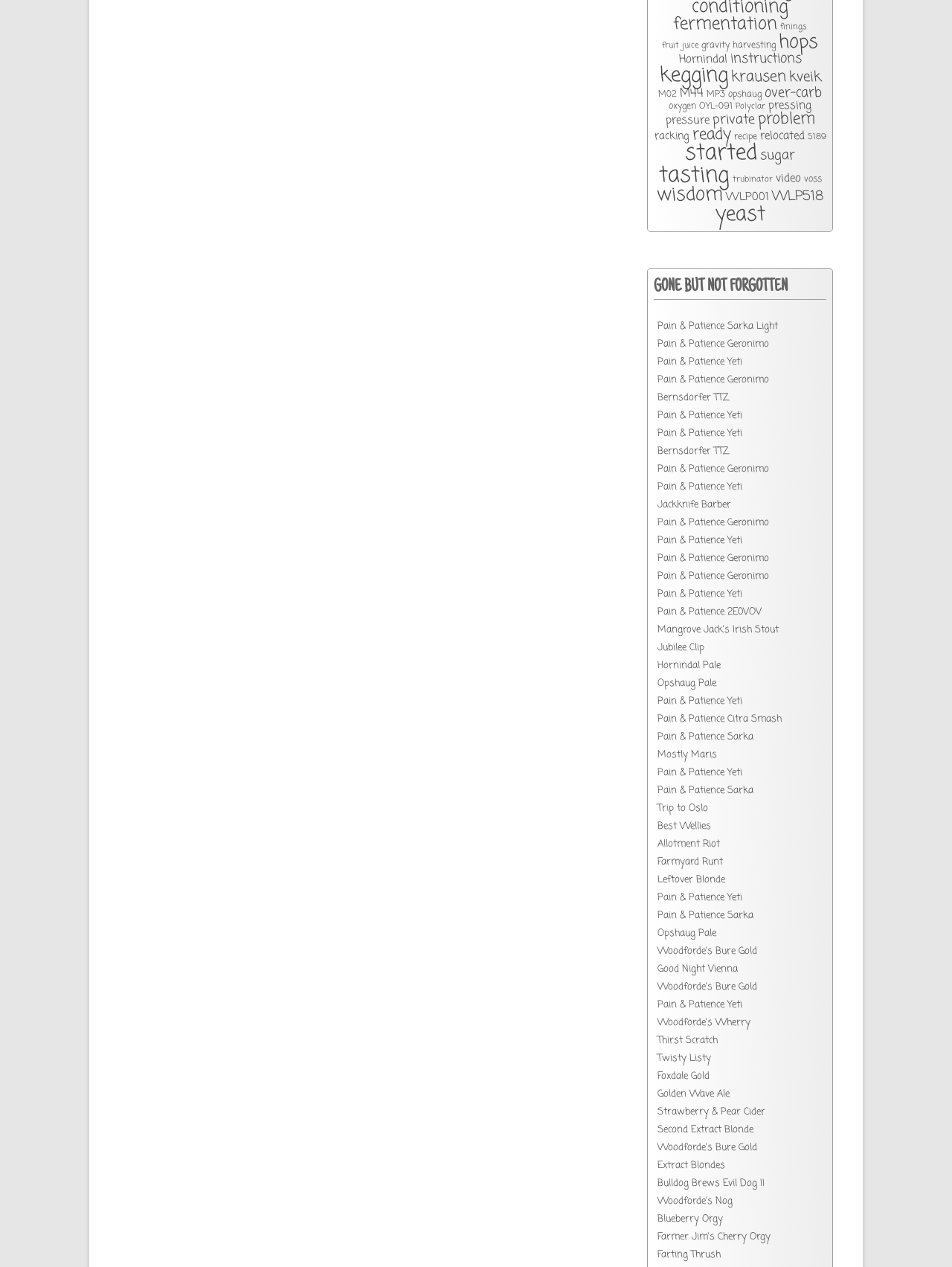How many items are related to yeast? Analyze the screenshot and reply with just one word or a short phrase.

44